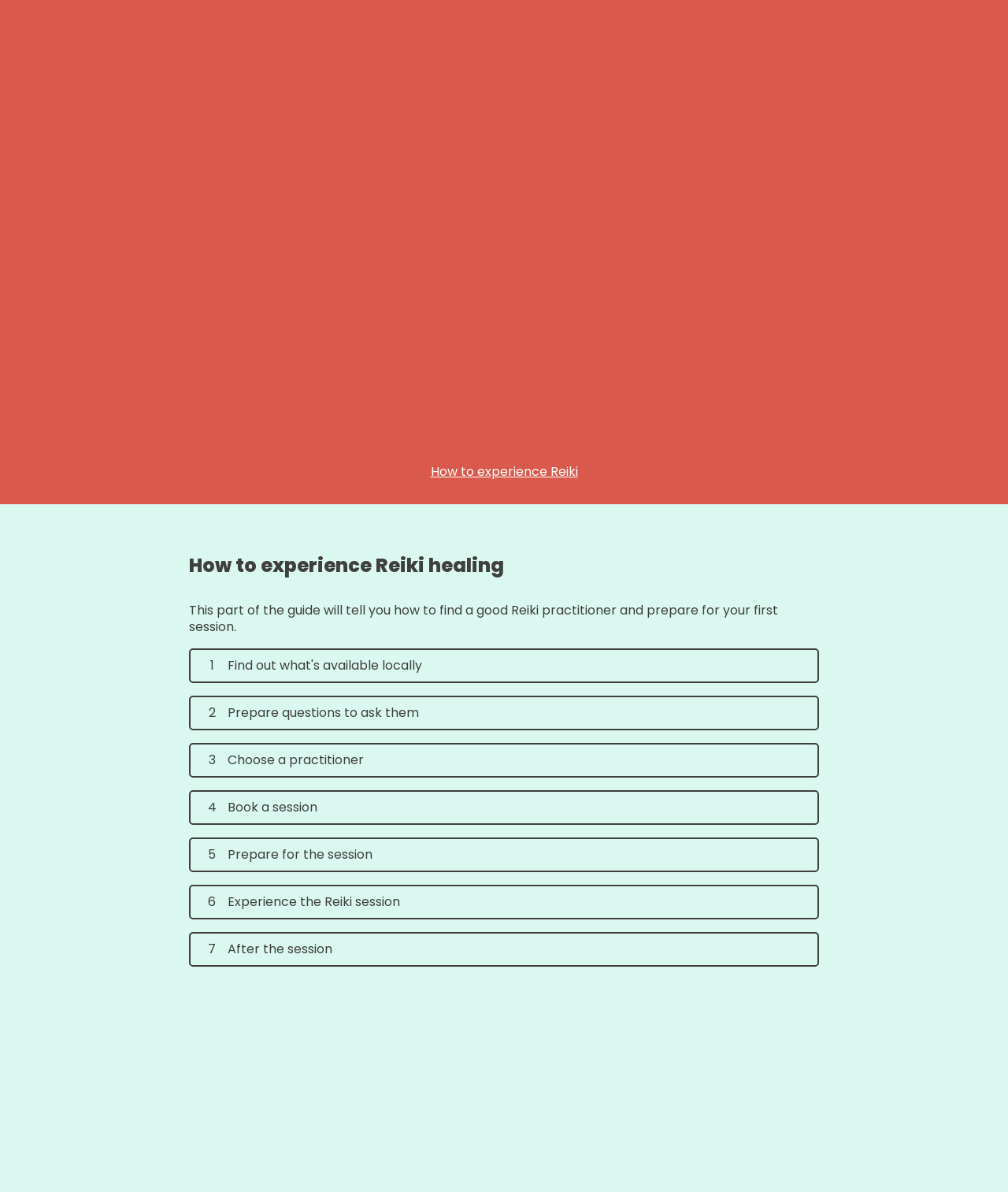What is the purpose of this webpage?
Refer to the image and give a detailed answer to the question.

Based on the content of the webpage, it appears to be a guide to Reiki healing, providing steps and information on how to experience Reiki healing.